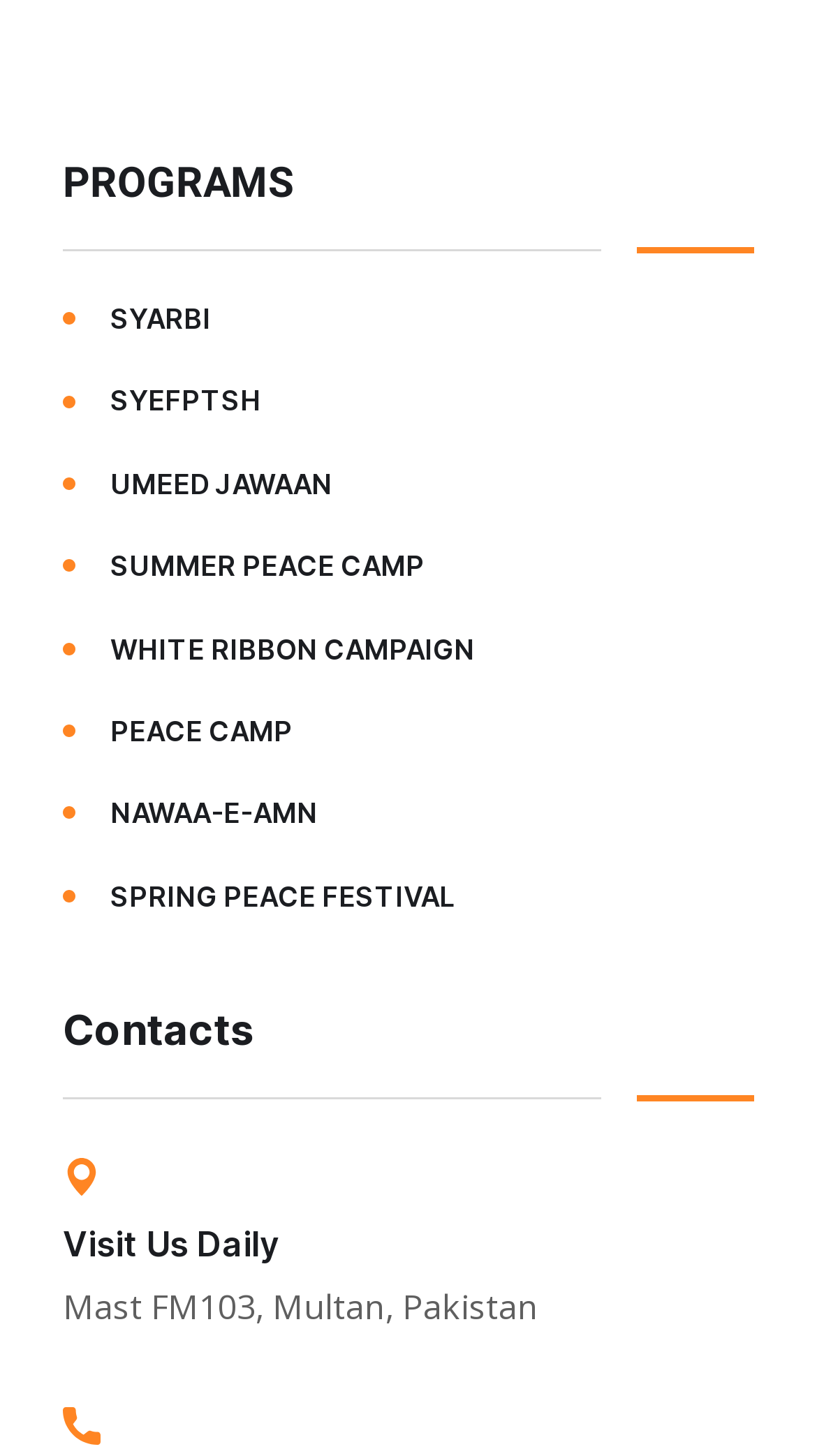What is the second heading on the webpage?
Answer with a single word or phrase, using the screenshot for reference.

Contacts